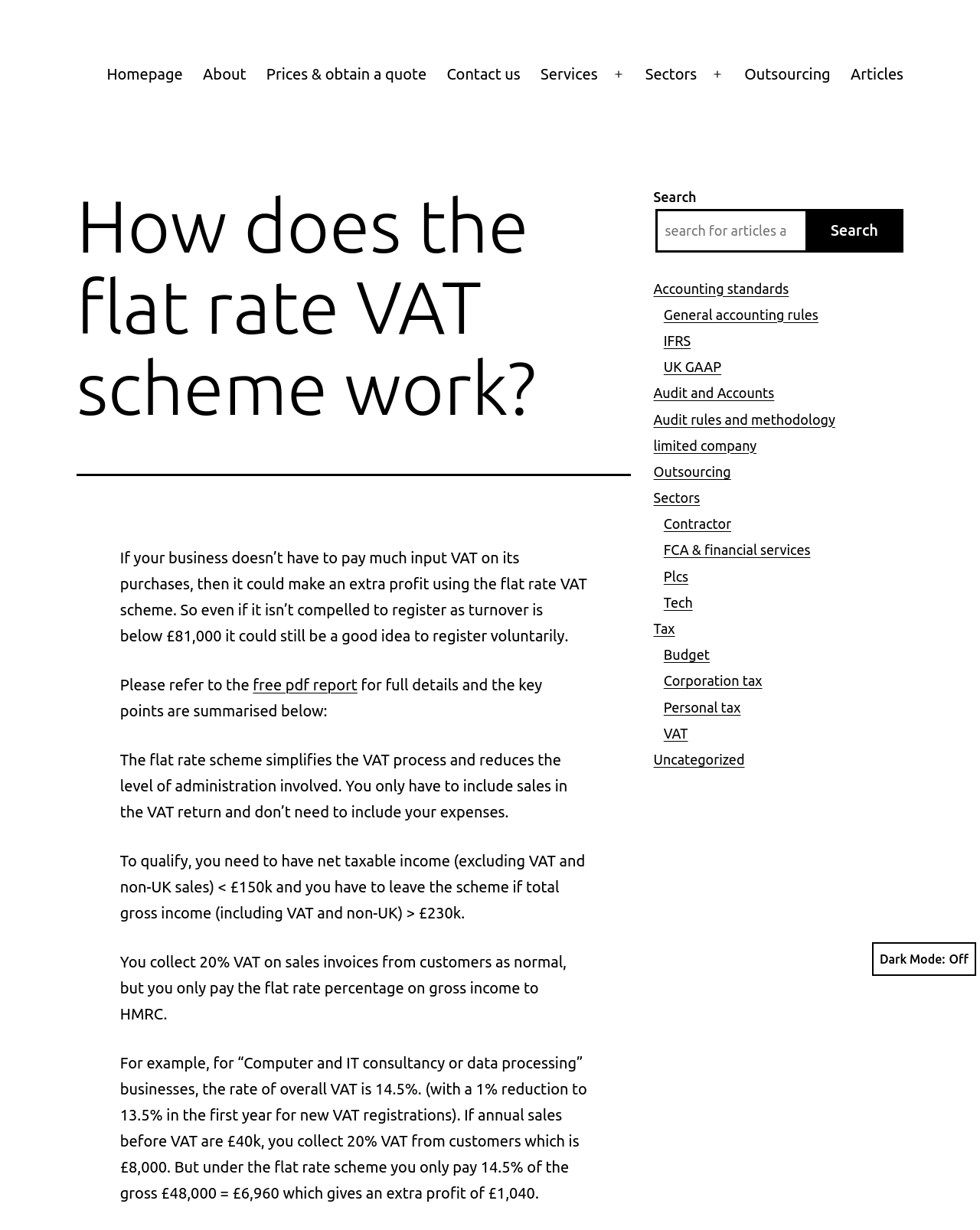Please identify the bounding box coordinates of the element on the webpage that should be clicked to follow this instruction: "Search for something". The bounding box coordinates should be given as four float numbers between 0 and 1, formatted as [left, top, right, bottom].

[0.668, 0.17, 0.824, 0.205]